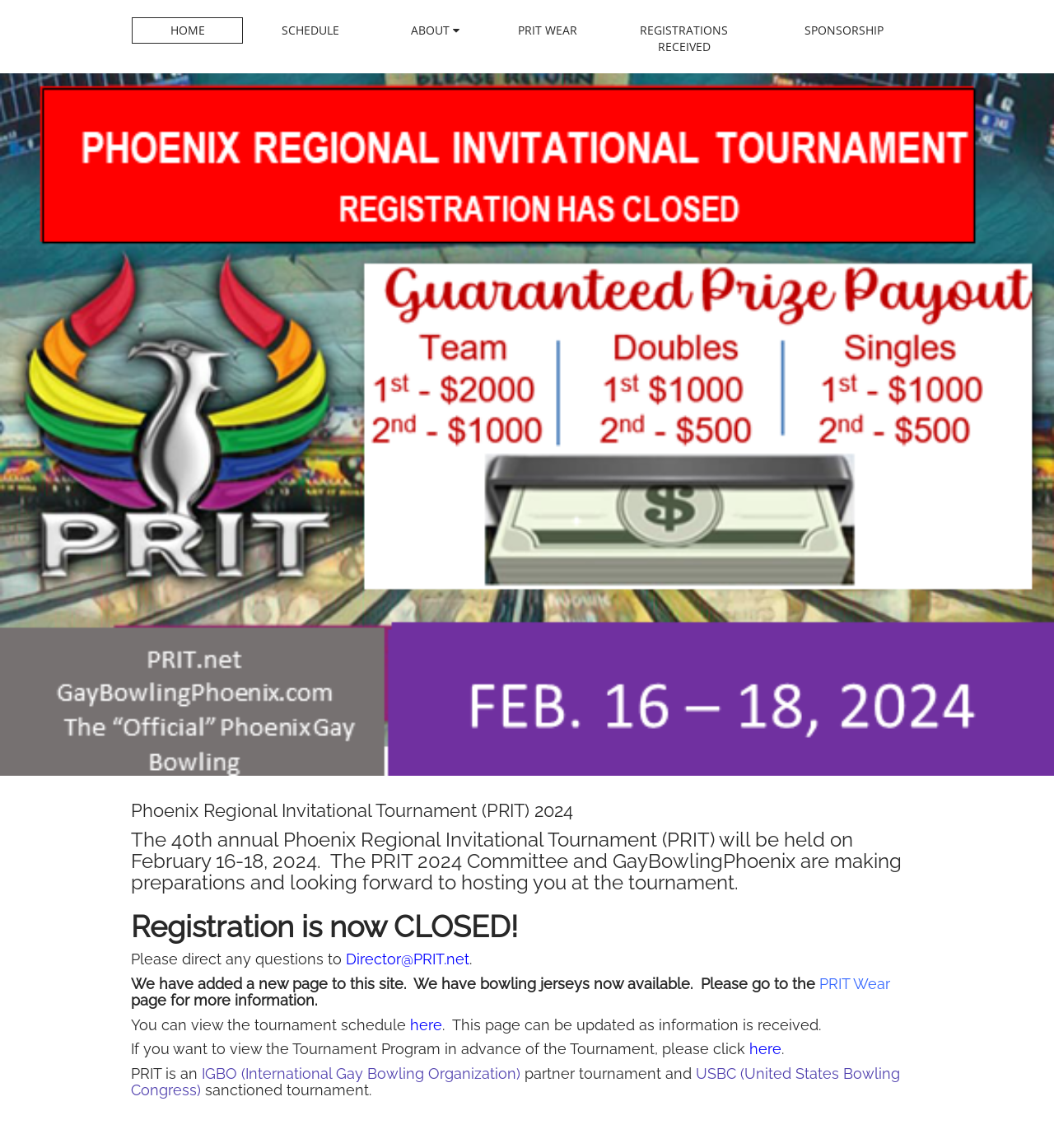Find the bounding box coordinates of the element's region that should be clicked in order to follow the given instruction: "Read about How To Calculate Survey Response Rate". The coordinates should consist of four float numbers between 0 and 1, i.e., [left, top, right, bottom].

None